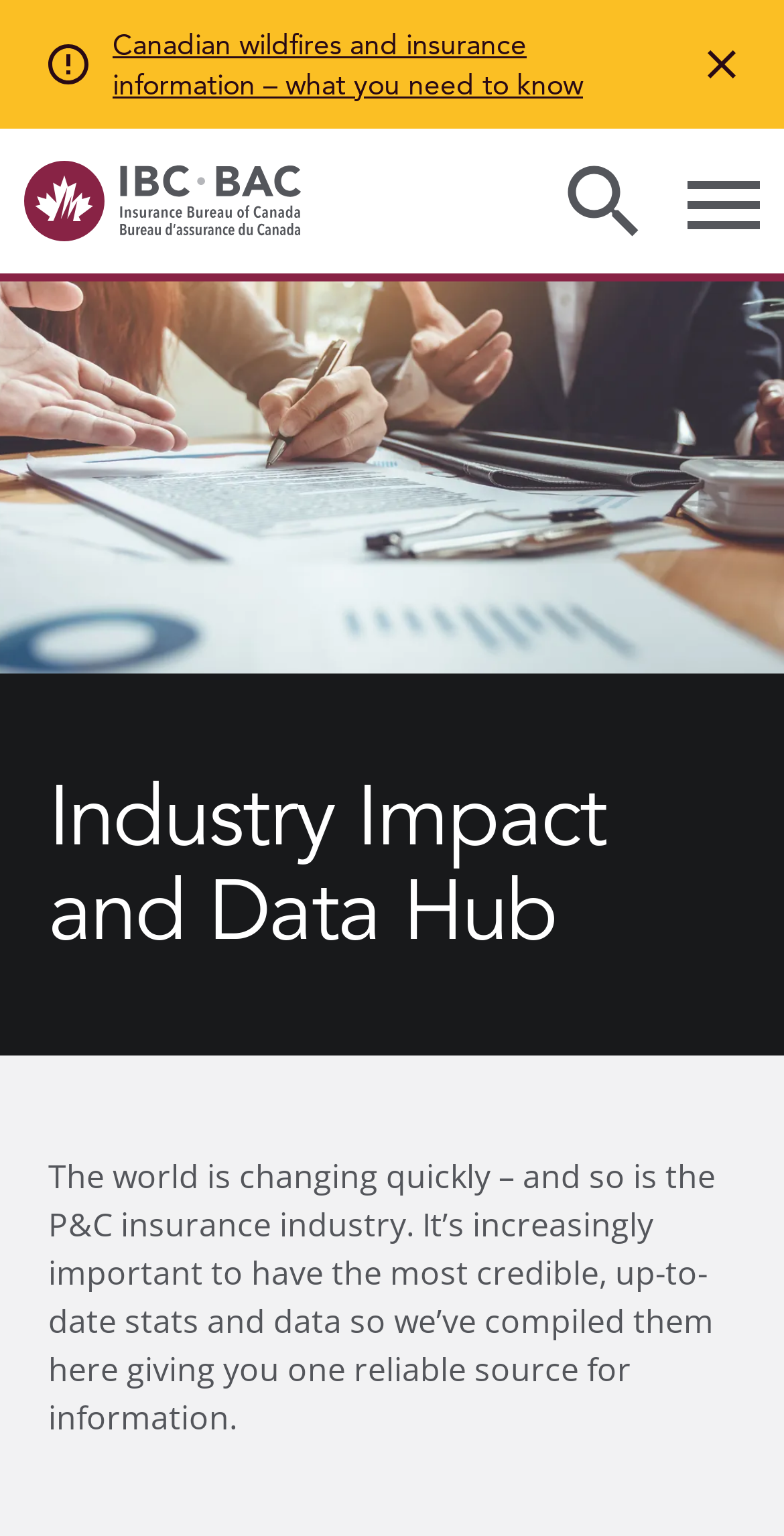What is the main topic of the webpage?
Give a detailed and exhaustive answer to the question.

The heading element with the text 'Industry Impact and Data Hub' is prominently displayed on the page, suggesting that it is the main topic of the webpage.